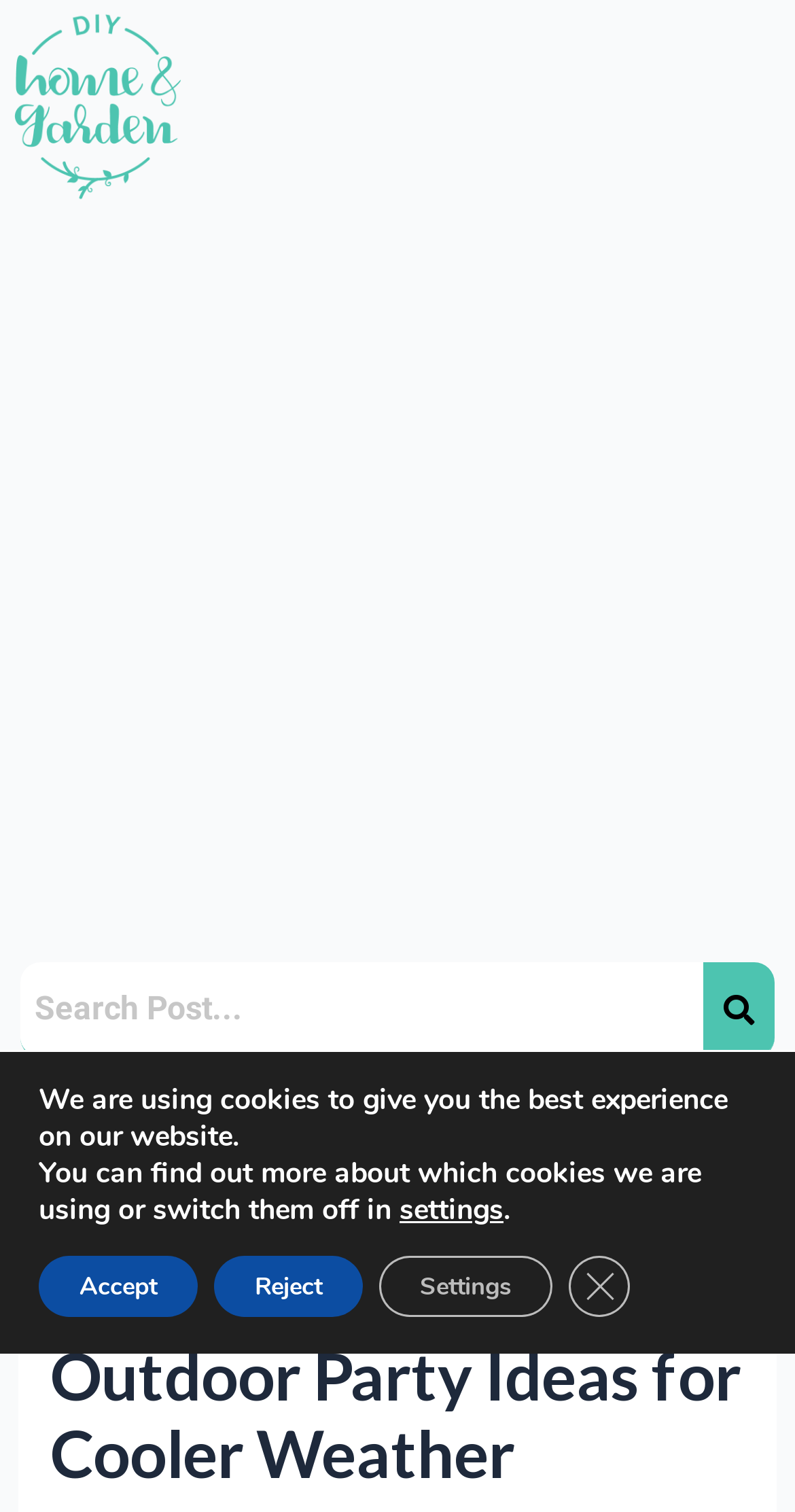Please determine the bounding box coordinates of the element's region to click in order to carry out the following instruction: "Search for outdoor party ideas". The coordinates should be four float numbers between 0 and 1, i.e., [left, top, right, bottom].

[0.026, 0.636, 0.885, 0.699]